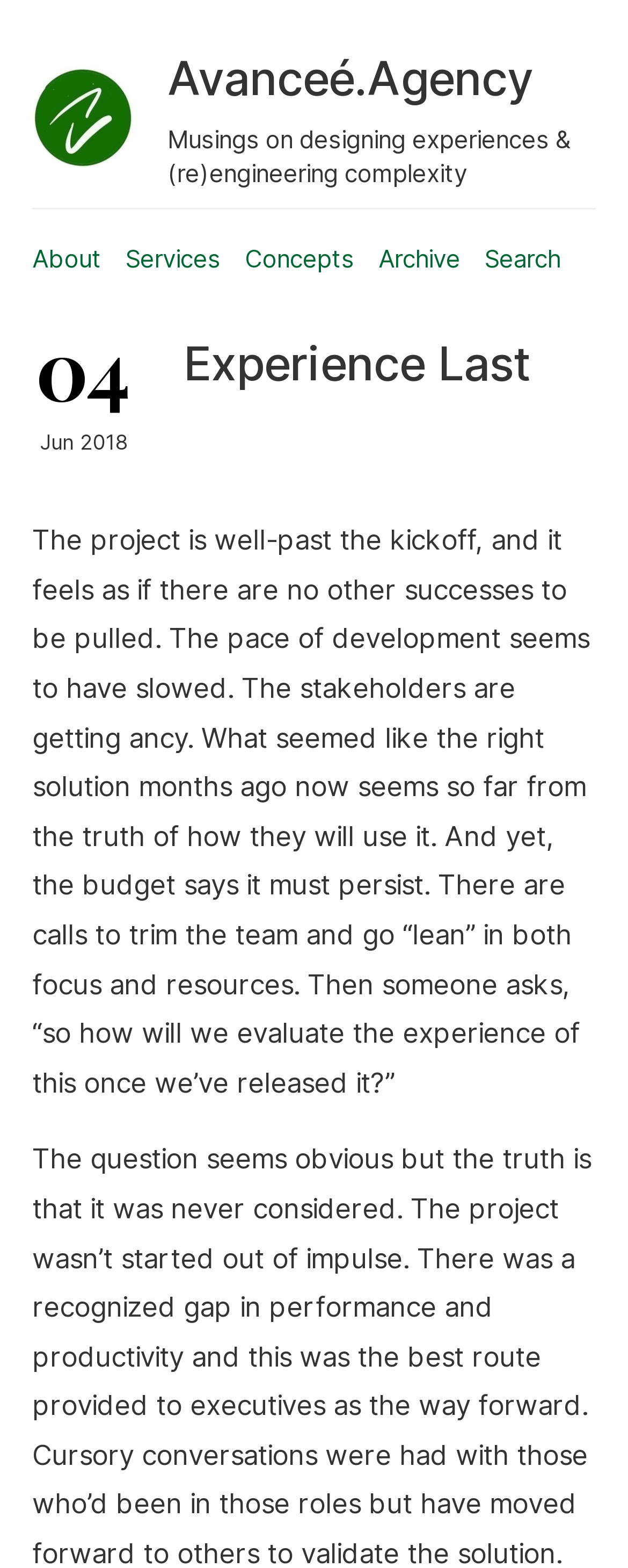Kindly determine the bounding box coordinates for the area that needs to be clicked to execute this instruction: "read about designing experiences".

[0.267, 0.081, 0.91, 0.121]